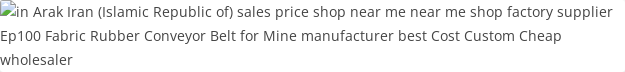Using the details from the image, please elaborate on the following question: What is the significance of the product's pricing?

The banner highlights the competitive sales pricing of the EP100 Fabric Rubber Conveyor Belt, indicating that it is available at cost-effective rates from local wholesalers, which is an attractive feature for potential customers.